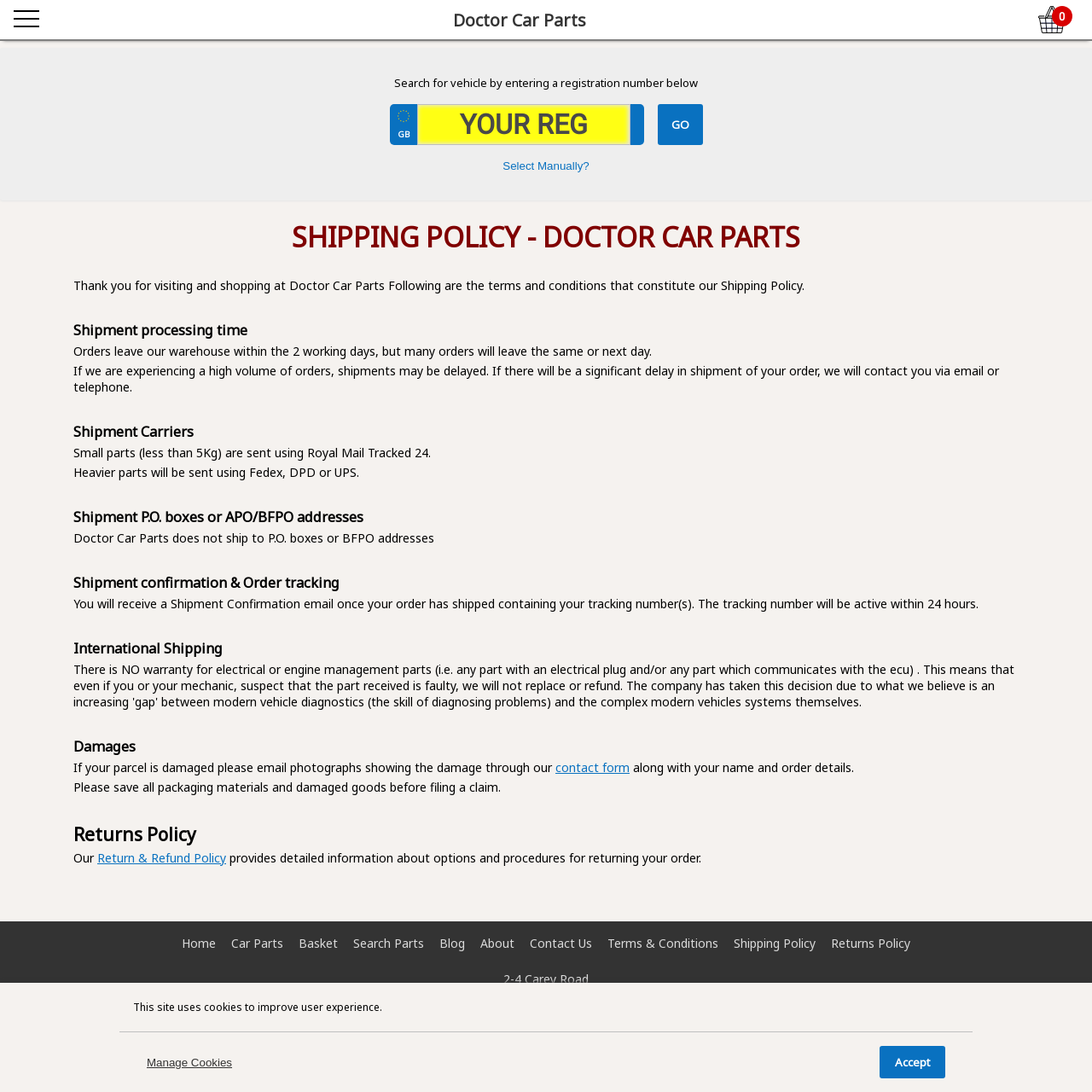Respond with a single word or phrase:
Can Doctor Car Parts ship to P.O. boxes or BFPO addresses?

No